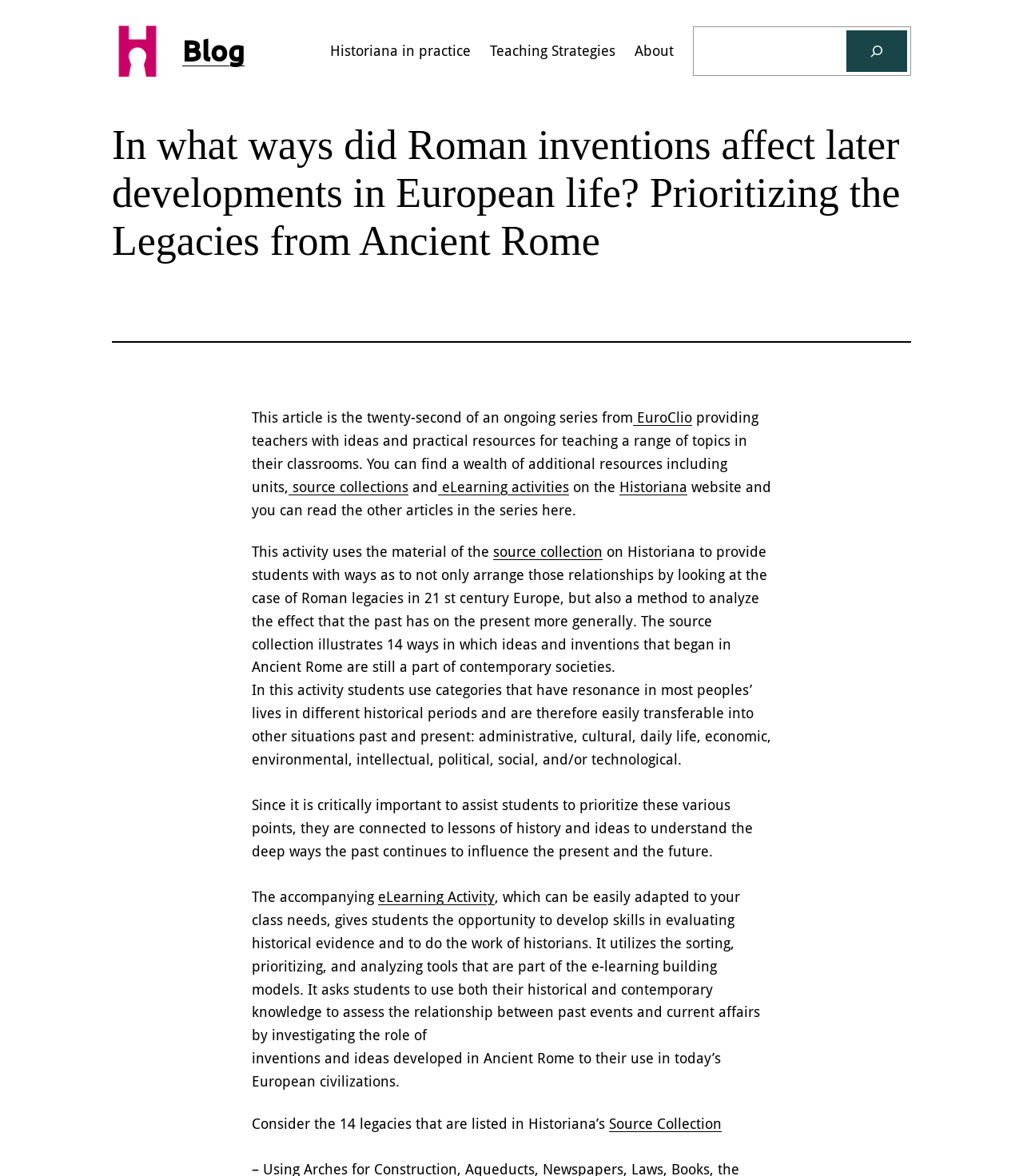Given the description: "eLearning activities", determine the bounding box coordinates of the UI element. The coordinates should be formatted as four float numbers between 0 and 1, [left, top, right, bottom].

[0.428, 0.407, 0.556, 0.421]